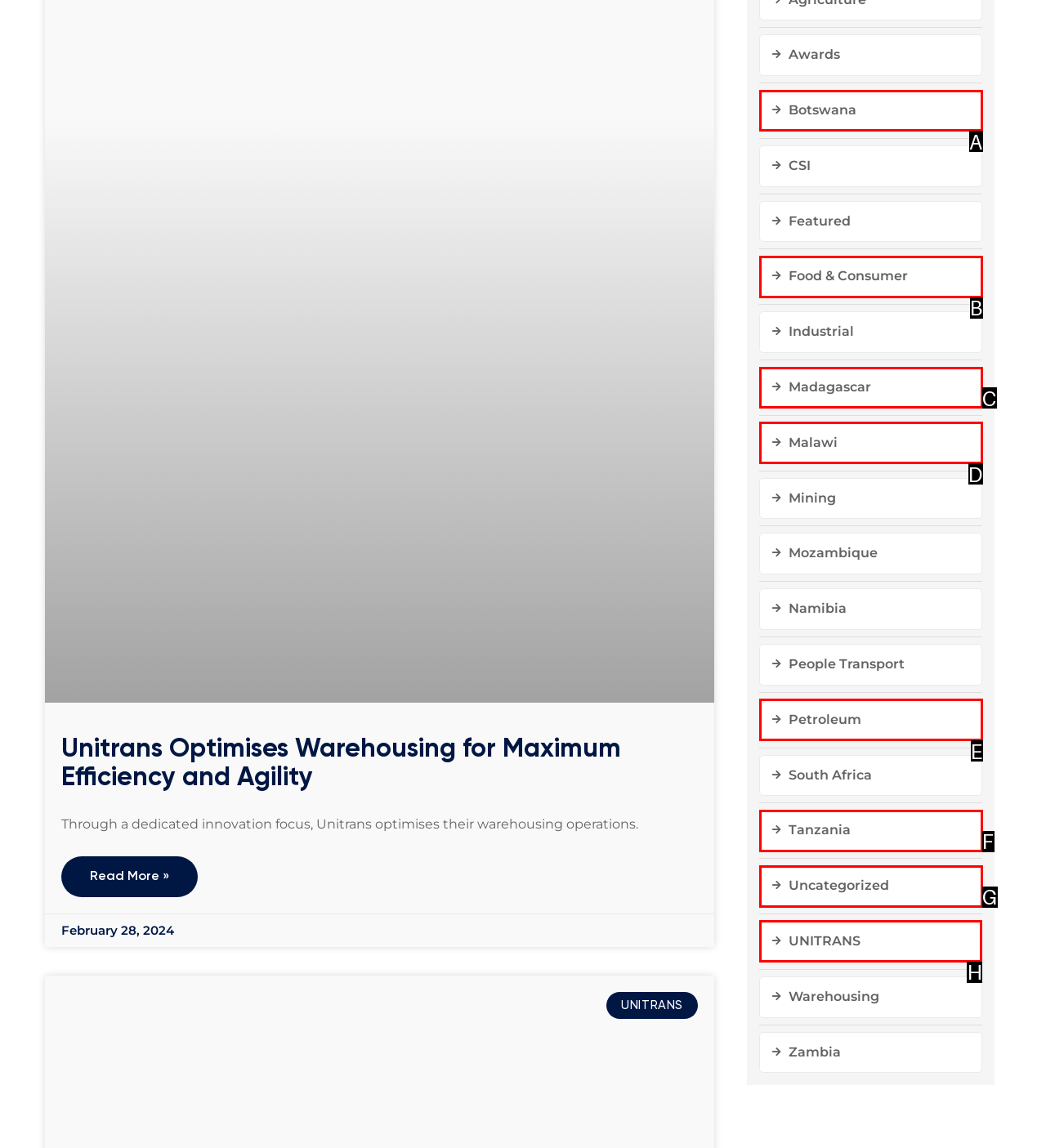Select the proper UI element to click in order to perform the following task: Go to UNITRANS. Indicate your choice with the letter of the appropriate option.

H